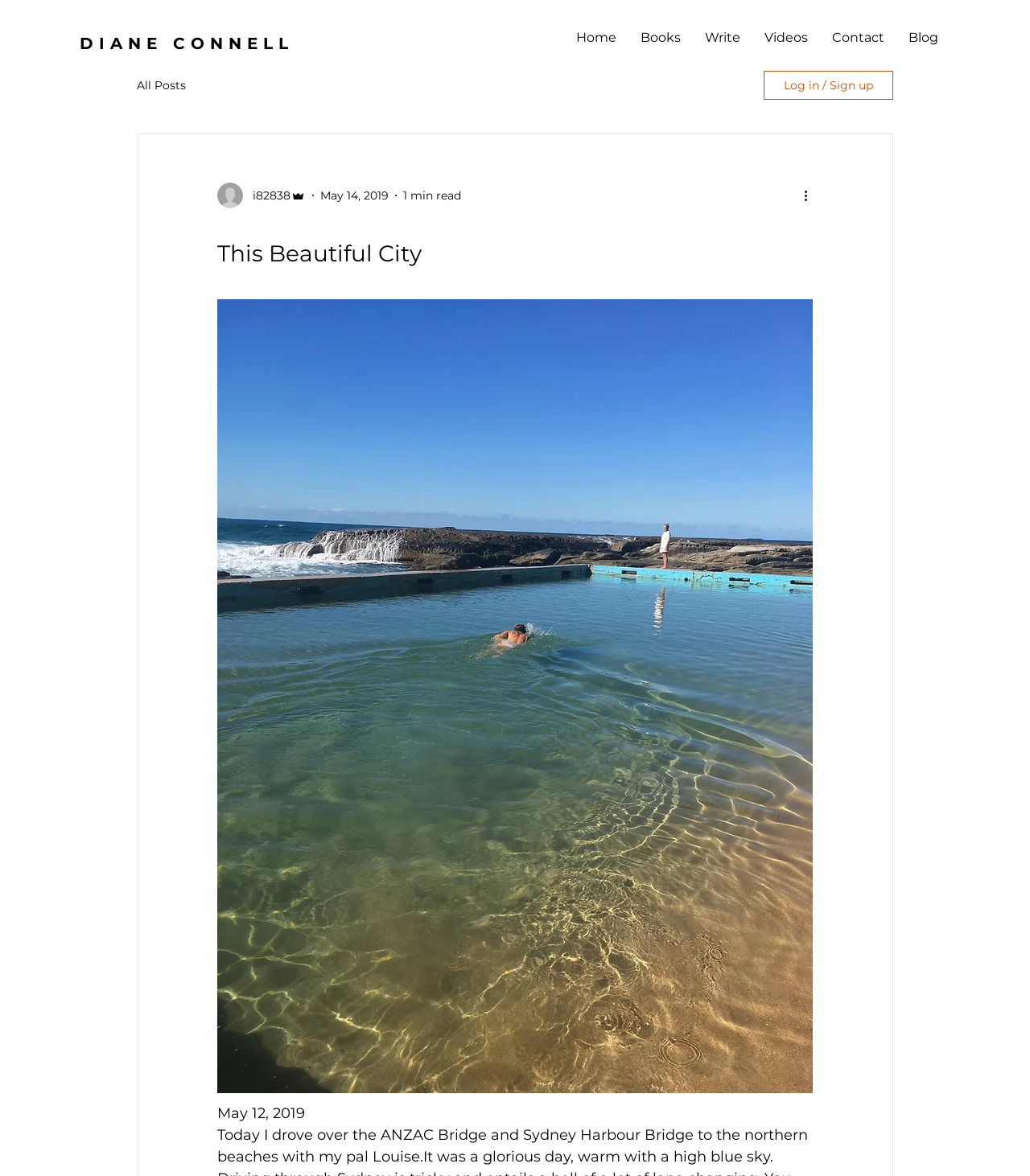Provide a brief response in the form of a single word or phrase:
What is the author's name?

Diane Connell